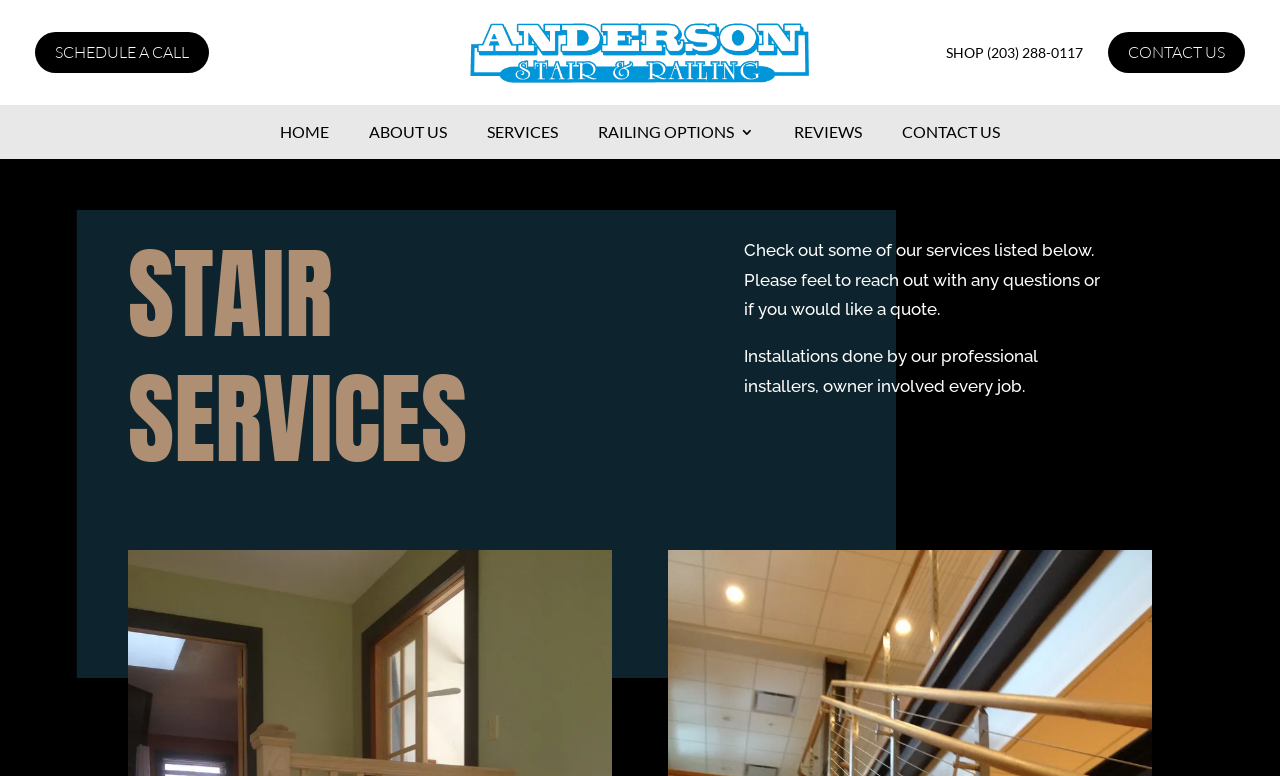Find the bounding box coordinates for the element that must be clicked to complete the instruction: "Learn about stair services". The coordinates should be four float numbers between 0 and 1, indicated as [left, top, right, bottom].

[0.1, 0.304, 0.539, 0.465]